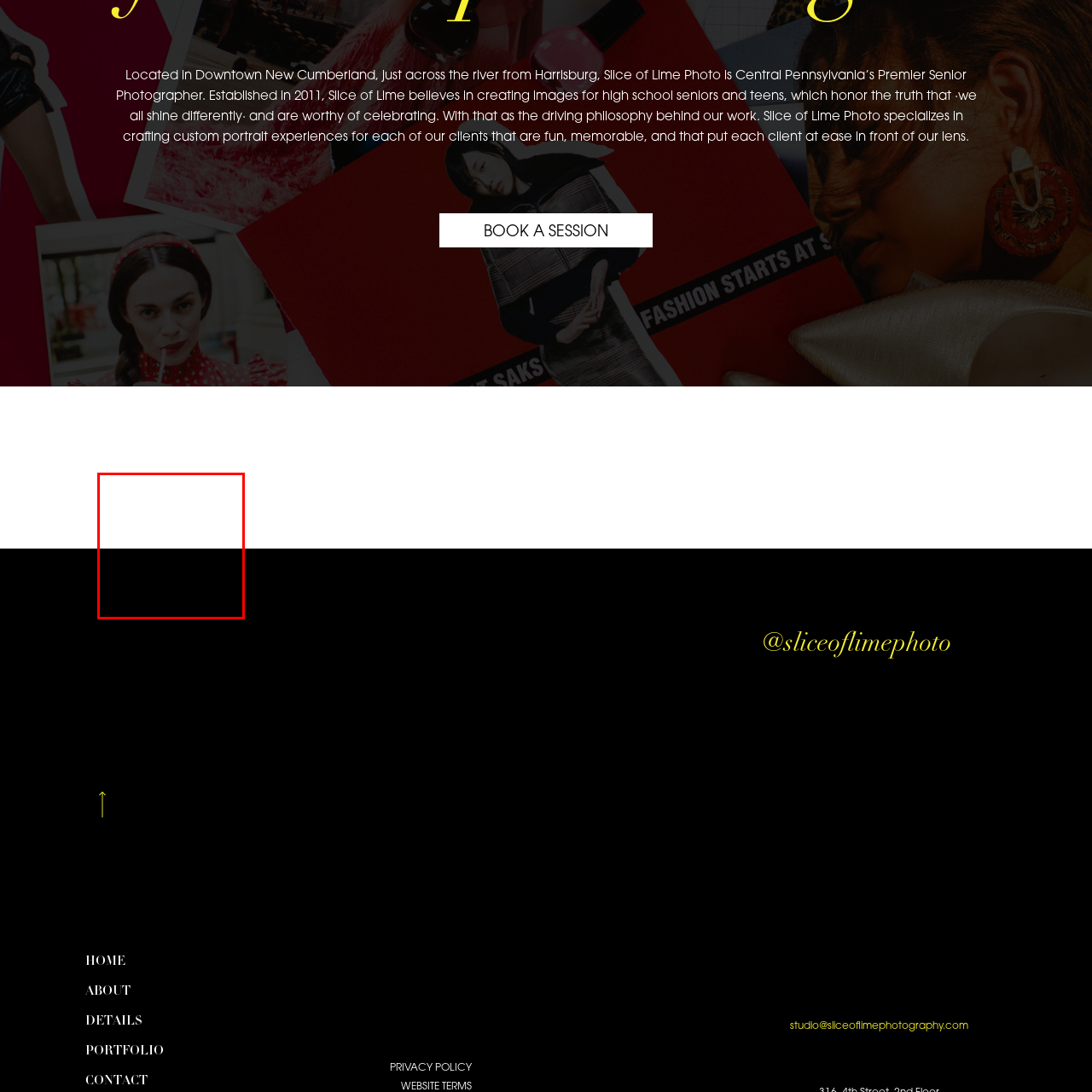What type of images does Slice of Lime Photo specialize in?
Look at the image within the red bounding box and provide a single word or phrase as an answer.

Unique and celebratory images